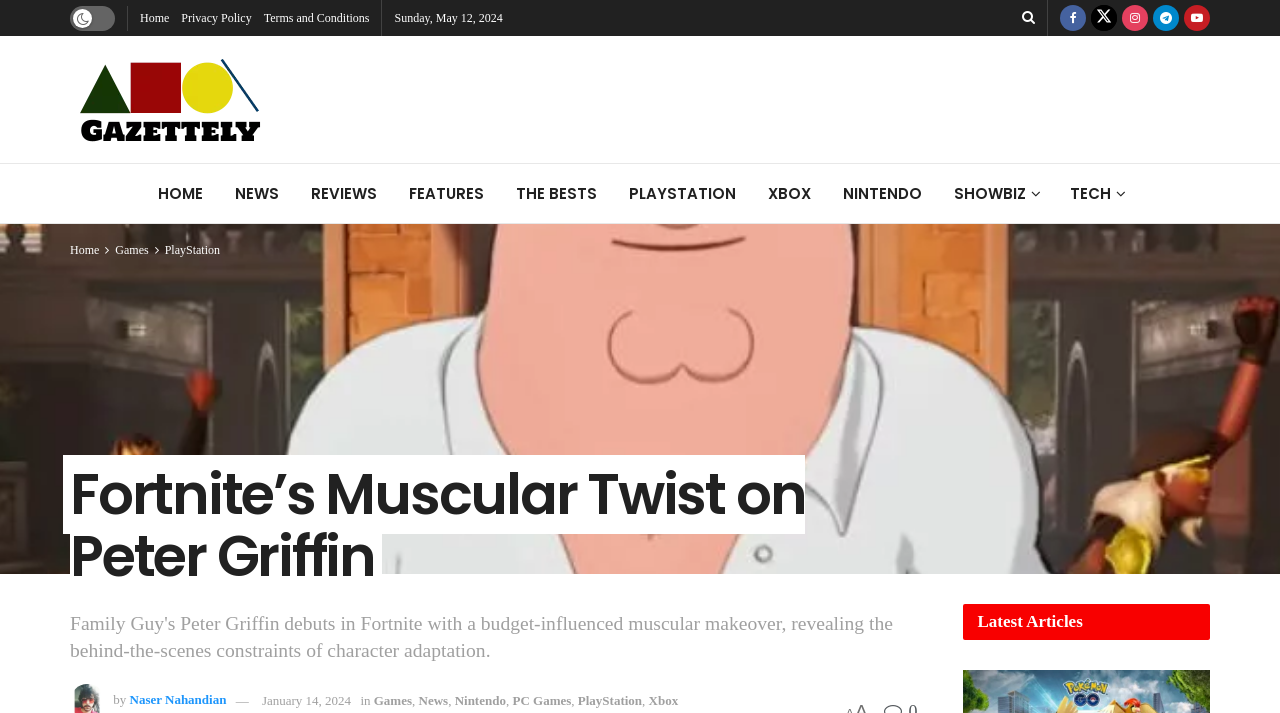Using the webpage screenshot, find the UI element described by News. Provide the bounding box coordinates in the format (top-left x, top-left y, bottom-right x, bottom-right y), ensuring all values are floating point numbers between 0 and 1.

[0.327, 0.972, 0.35, 0.993]